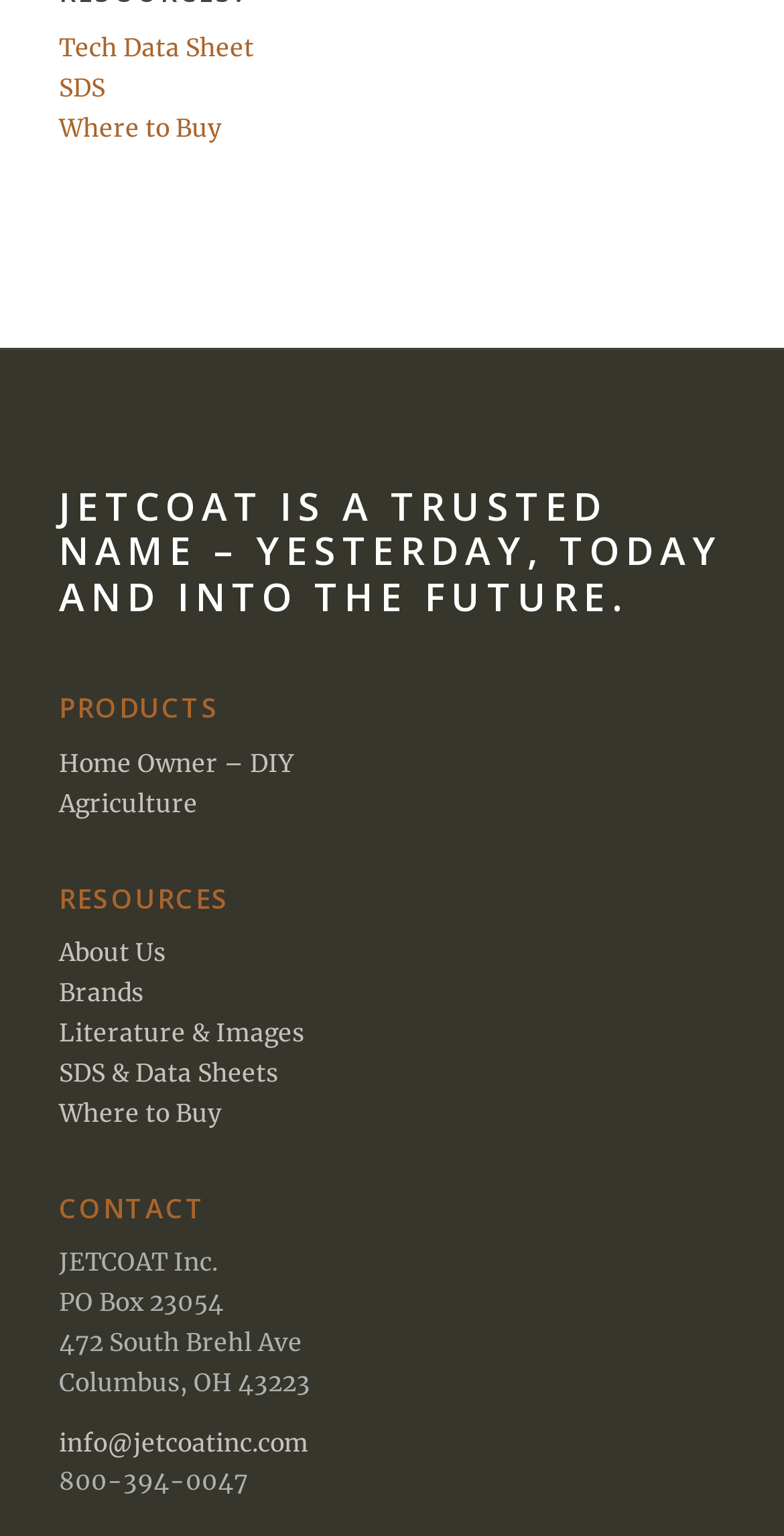What is the link to the 'About Us' page? Observe the screenshot and provide a one-word or short phrase answer.

About Us